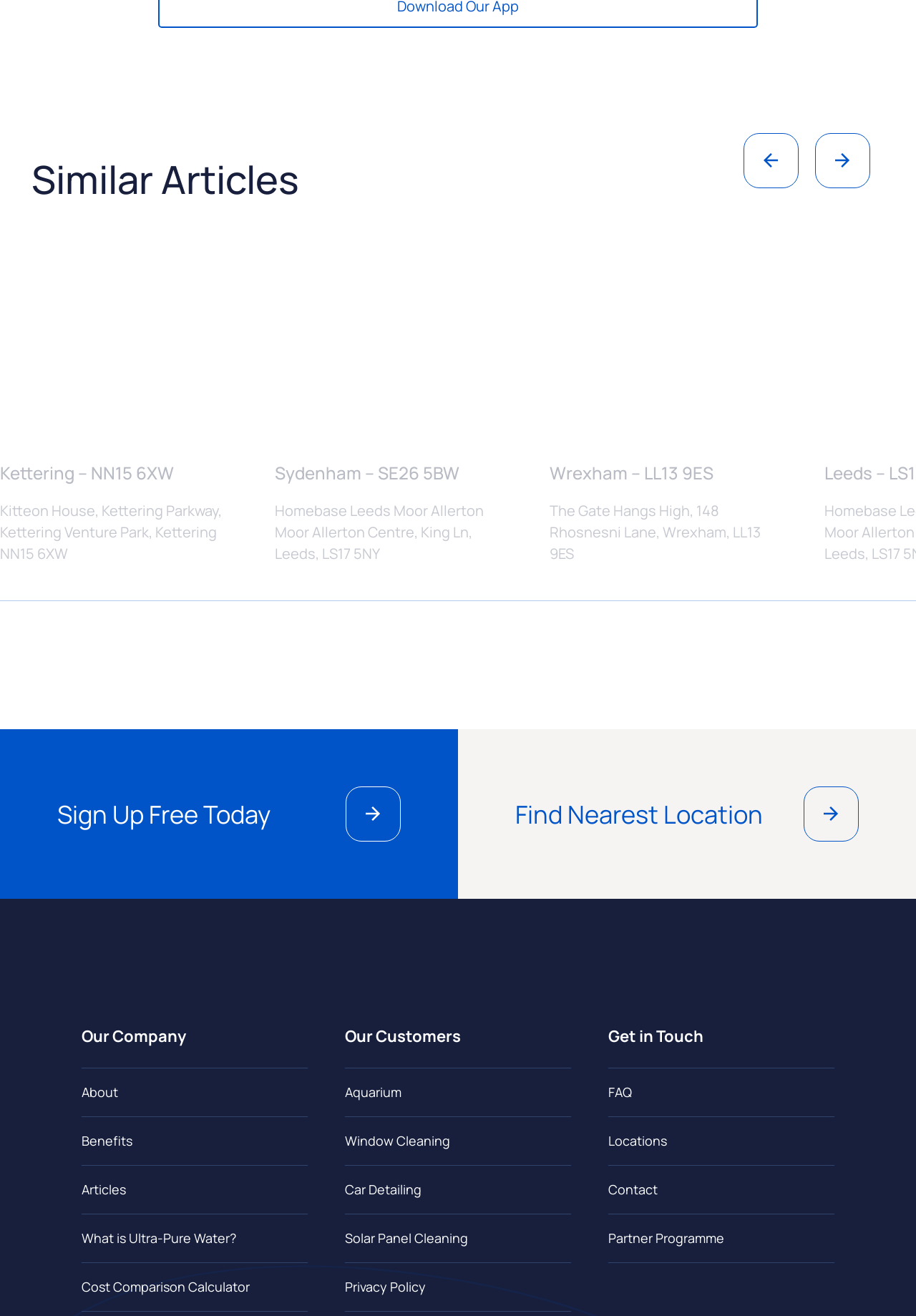What is the category of customers mentioned under 'Our Customers'?
Look at the image and provide a short answer using one word or a phrase.

Aquarium, Window Cleaning, etc.